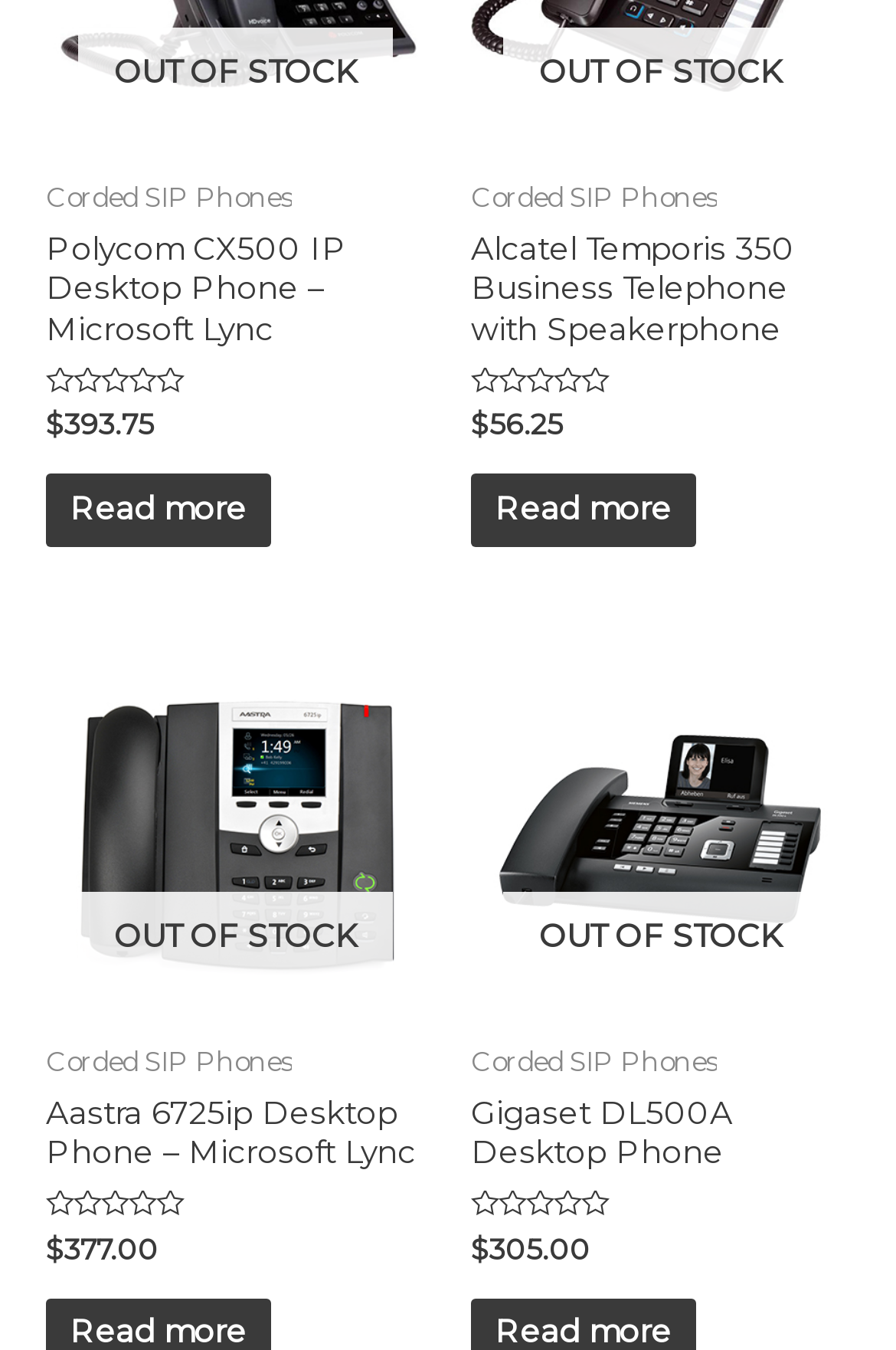How many products have a price greater than $300?
Please provide a single word or phrase based on the screenshot.

2